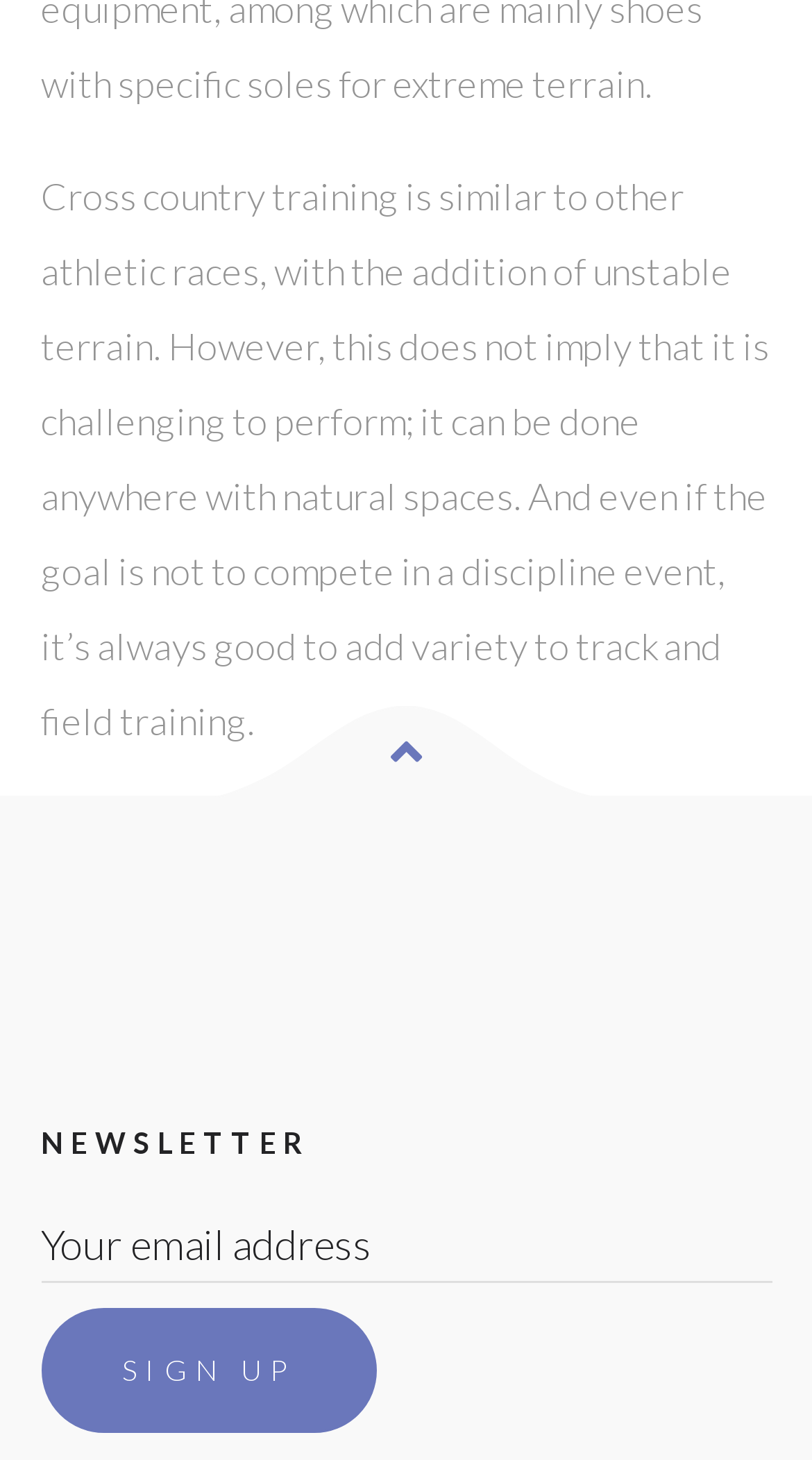Using the image as a reference, answer the following question in as much detail as possible:
What is the topic of the main text?

The main text on the webpage discusses cross country training, comparing it to other athletic races and highlighting its accessibility in natural spaces.